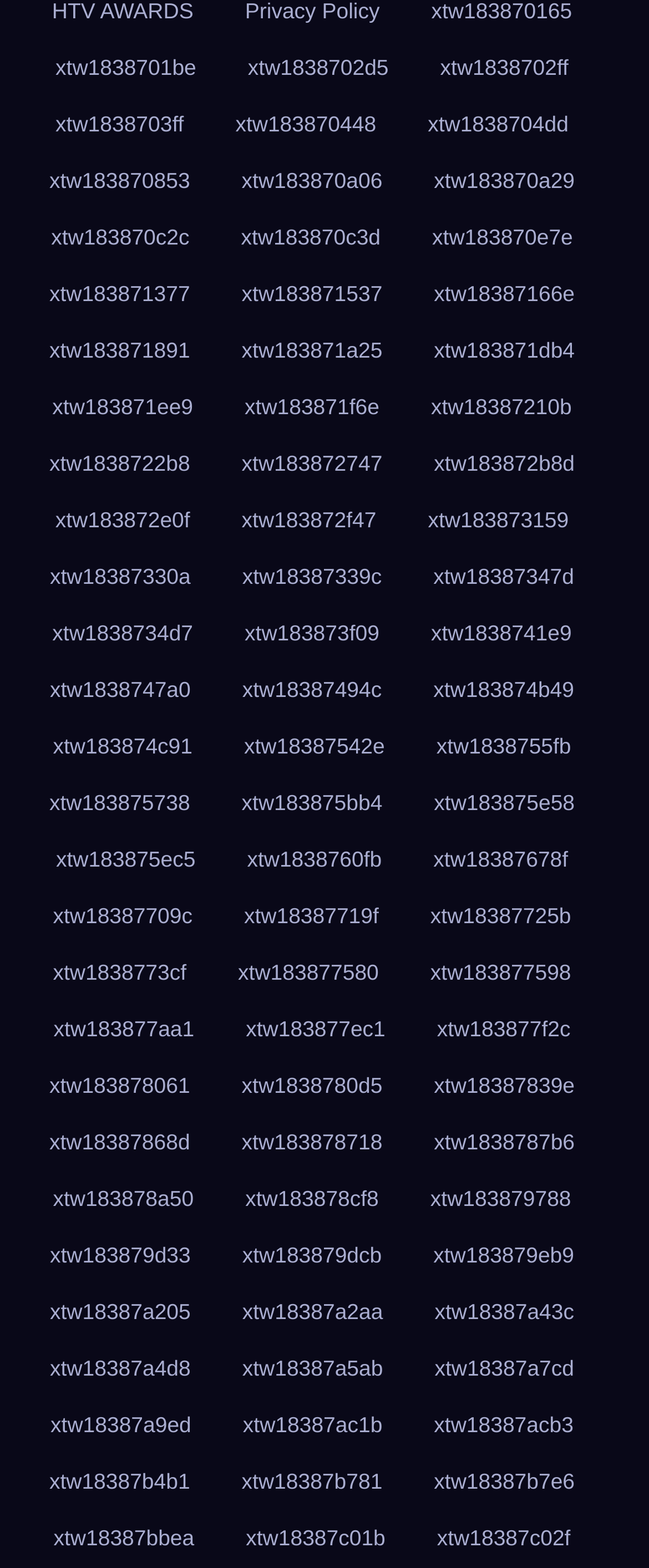Please respond in a single word or phrase: 
How many links are on this webpage?

1109